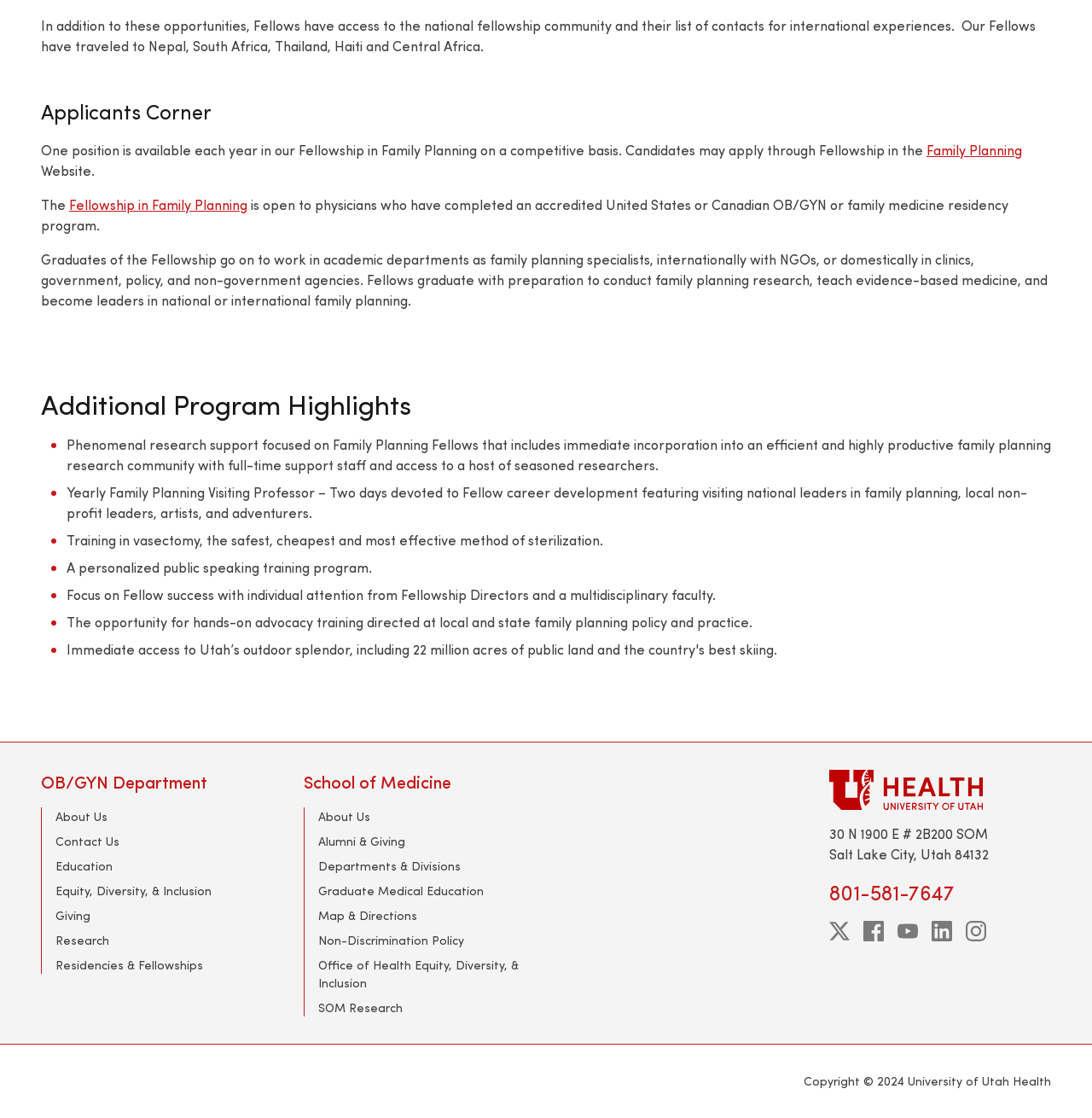Answer the question briefly using a single word or phrase: 
What is the location of the OB/GYN Department?

Salt Lake City, Utah 84132